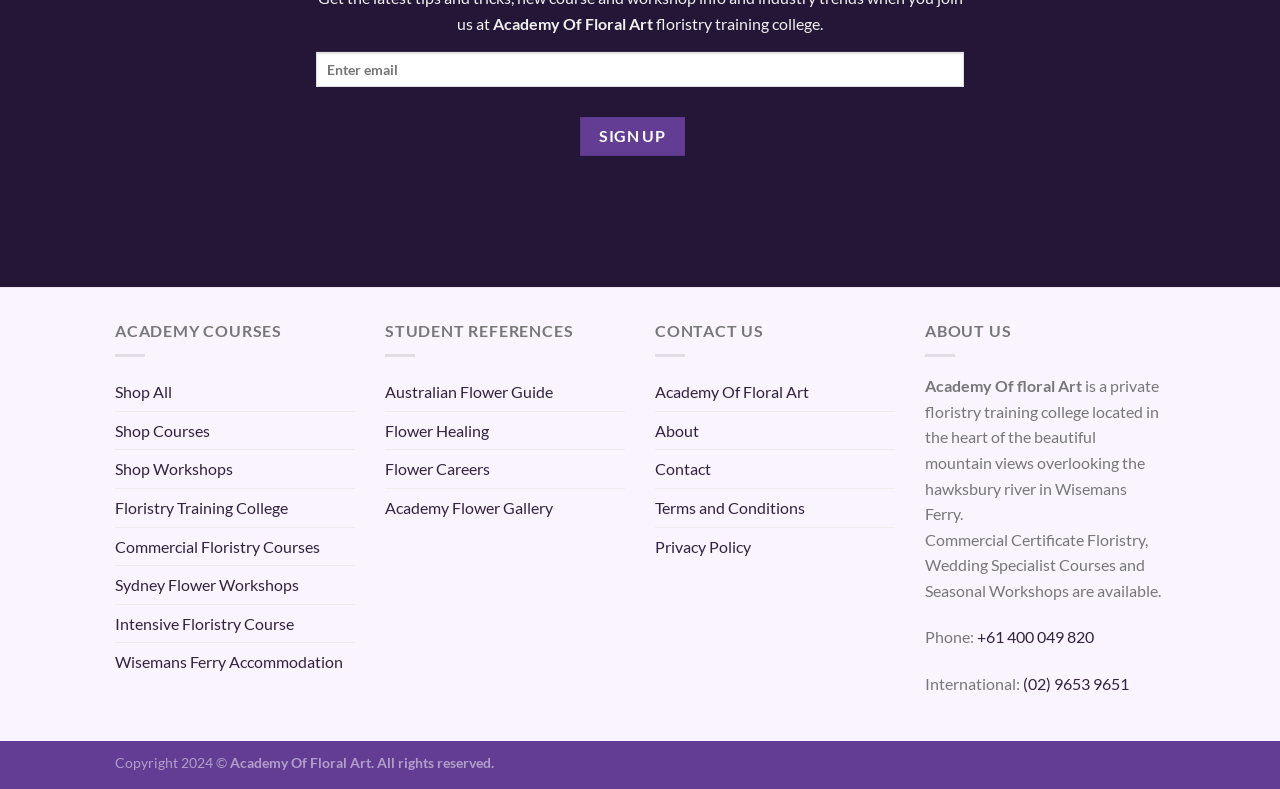Please identify the coordinates of the bounding box for the clickable region that will accomplish this instruction: "Call +61 400 049 820".

[0.763, 0.795, 0.855, 0.819]